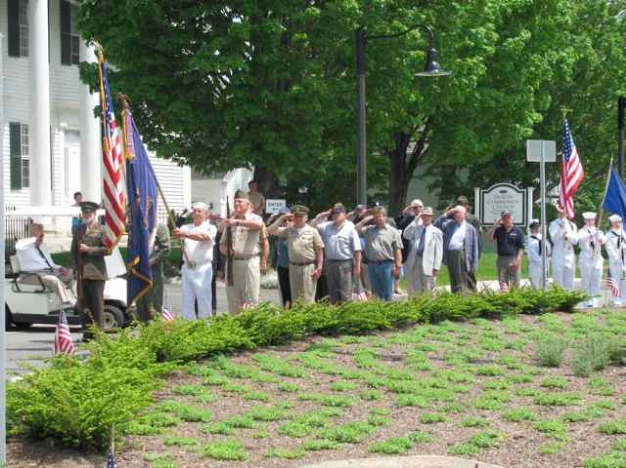Provide a rich and detailed narrative of the image.

In this poignant scene from Dublin's Memorial Day events, a group of veterans stands solemnly in front of the town's distinguished memorial. Dressed in a mix of military uniforms and civilian attire, they pay their respects as the flags of various branches of the military are held high, reflecting the spirit of honor and remembrance. The lush greenery surrounding them and the clear blue sky create a vivid backdrop, enhancing the significance of the moment. This image captures the essence of community support for veterans, showcasing both the solemnity of the ceremony and the camaraderie shared among those who have served. The caption notes that this photograph was taken during the closing ceremony last year, emphasizing the enduring tradition of honoring those who have sacrificed for the nation.